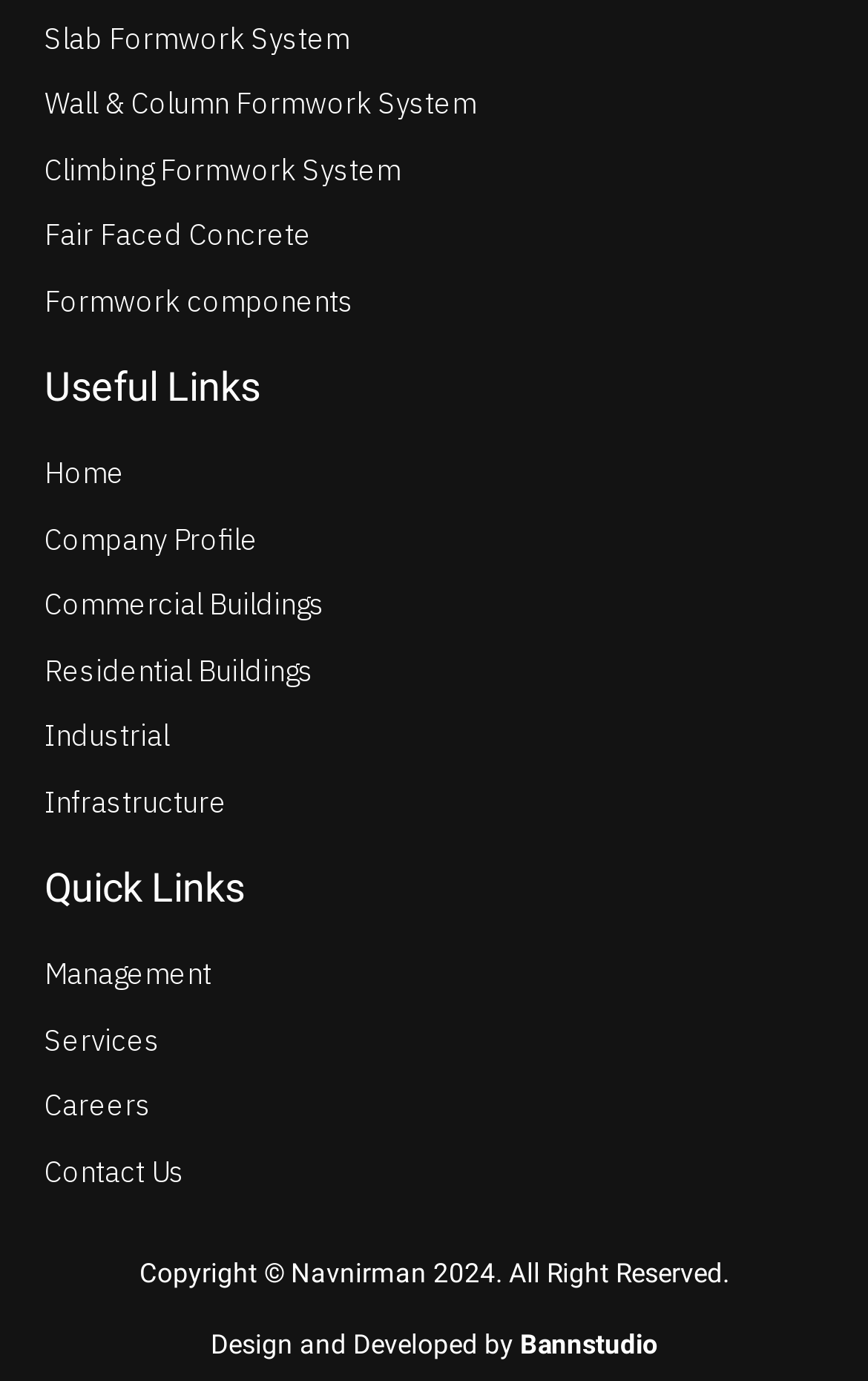Highlight the bounding box coordinates of the element that should be clicked to carry out the following instruction: "View Industrial projects". The coordinates must be given as four float numbers ranging from 0 to 1, i.e., [left, top, right, bottom].

[0.051, 0.518, 0.949, 0.55]